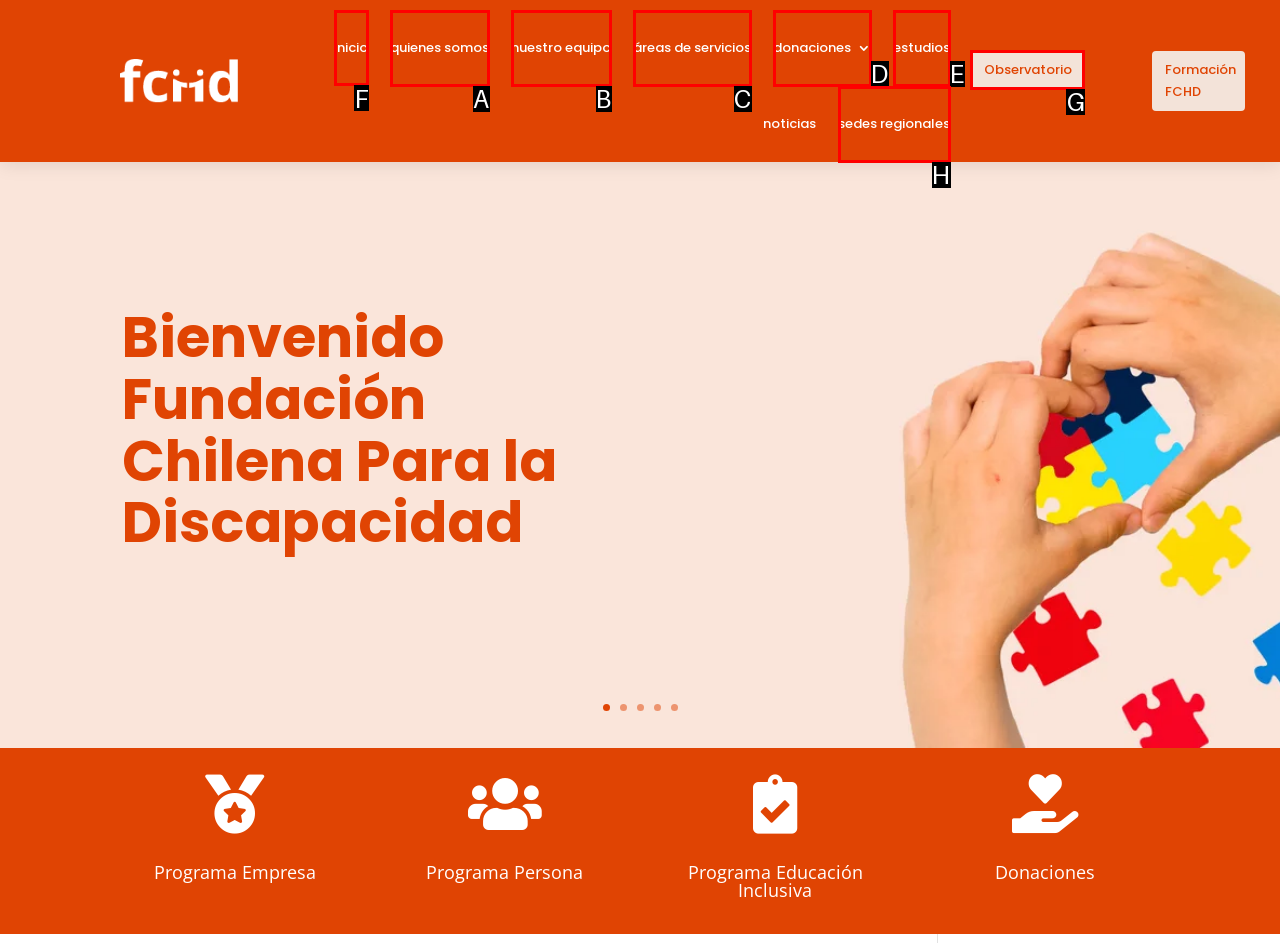Given the task: go to inicio, tell me which HTML element to click on.
Answer with the letter of the correct option from the given choices.

F